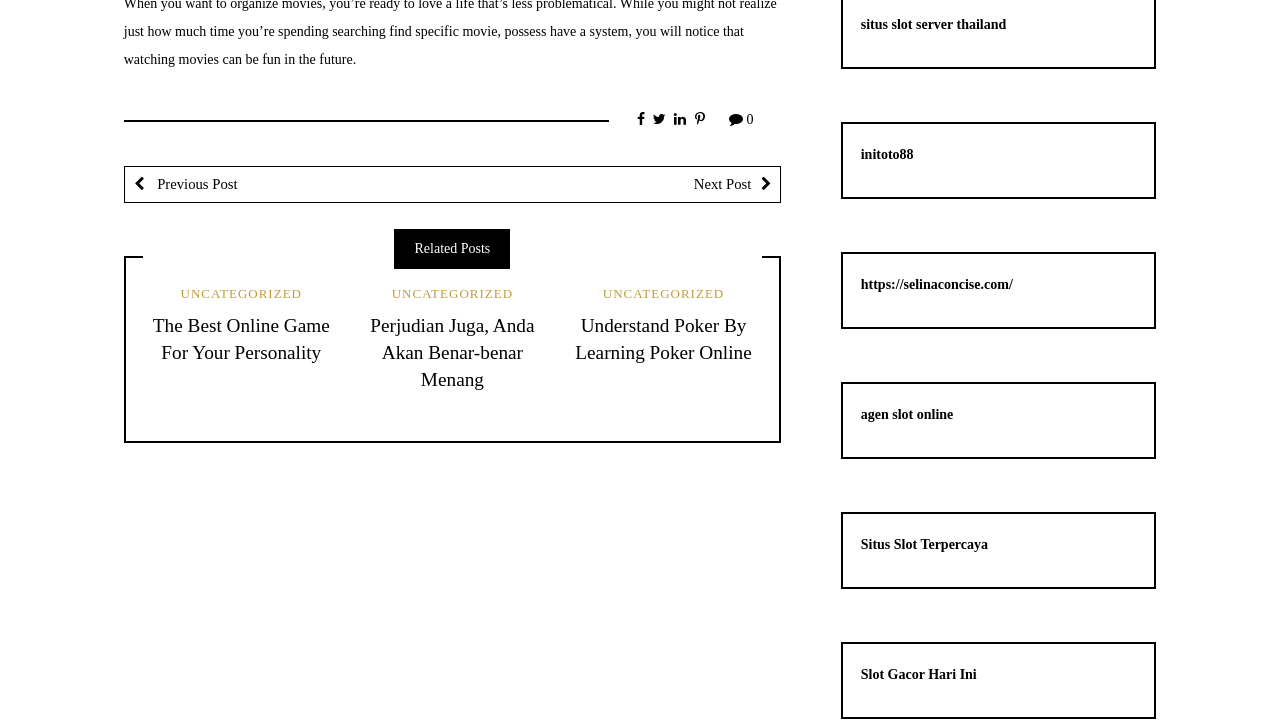Find the bounding box coordinates of the element to click in order to complete this instruction: "Read the article 'The Best Online Game For Your Personality'". The bounding box coordinates must be four float numbers between 0 and 1, denoted as [left, top, right, bottom].

[0.112, 0.432, 0.265, 0.506]